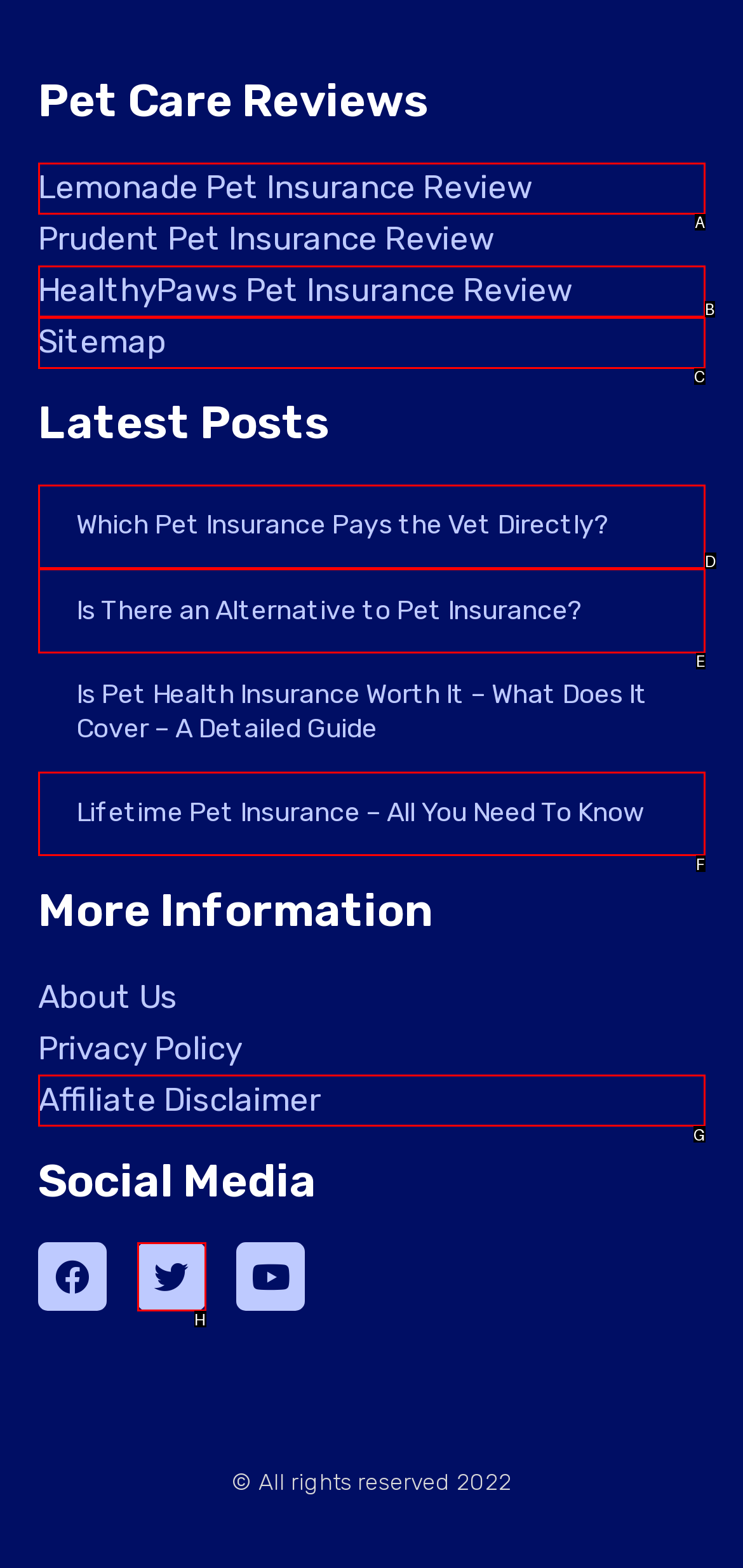Please determine which option aligns with the description: Twitter. Respond with the option’s letter directly from the available choices.

H